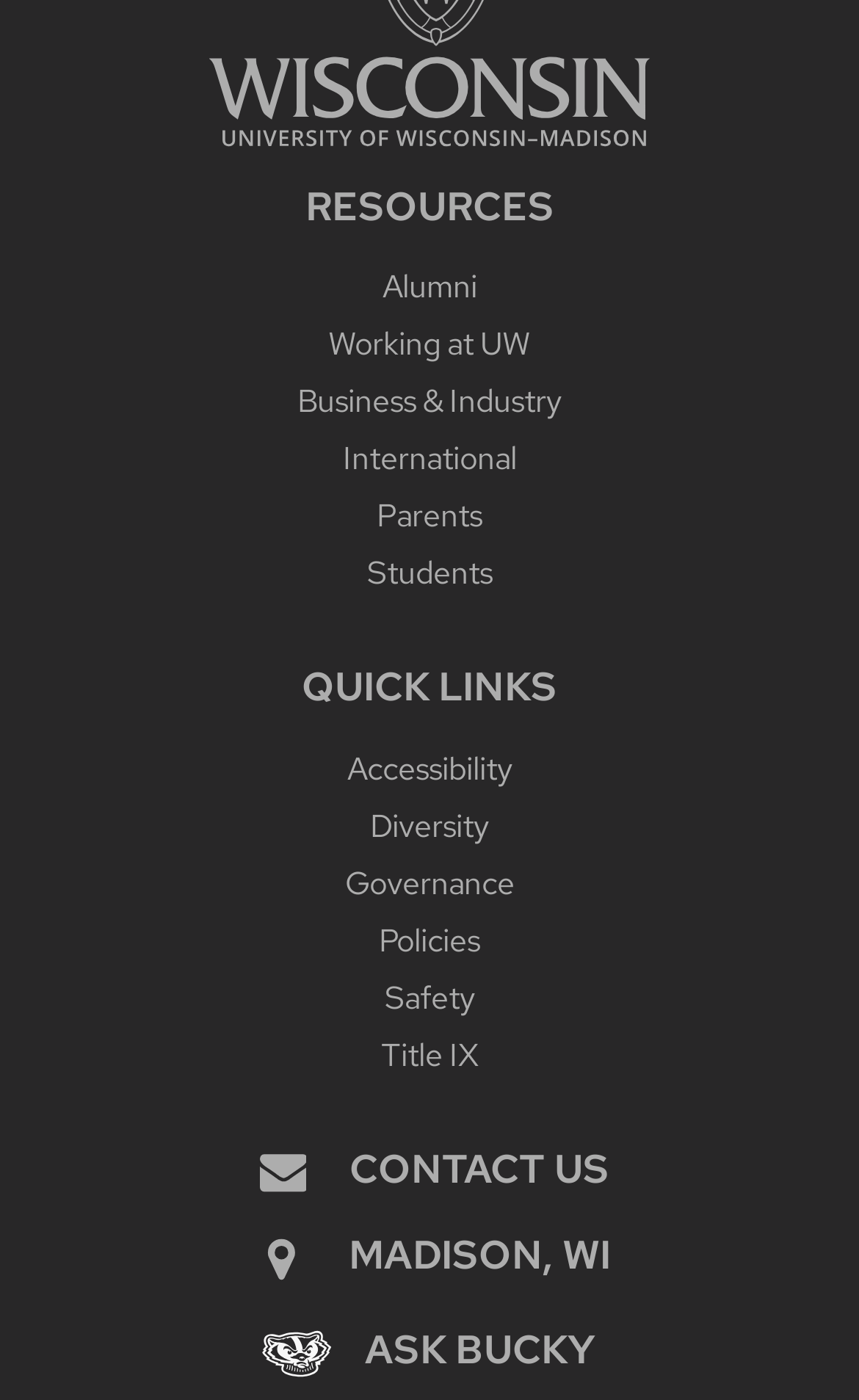Provide the bounding box coordinates for the area that should be clicked to complete the instruction: "ask Bucky".

[0.306, 0.945, 0.694, 0.981]